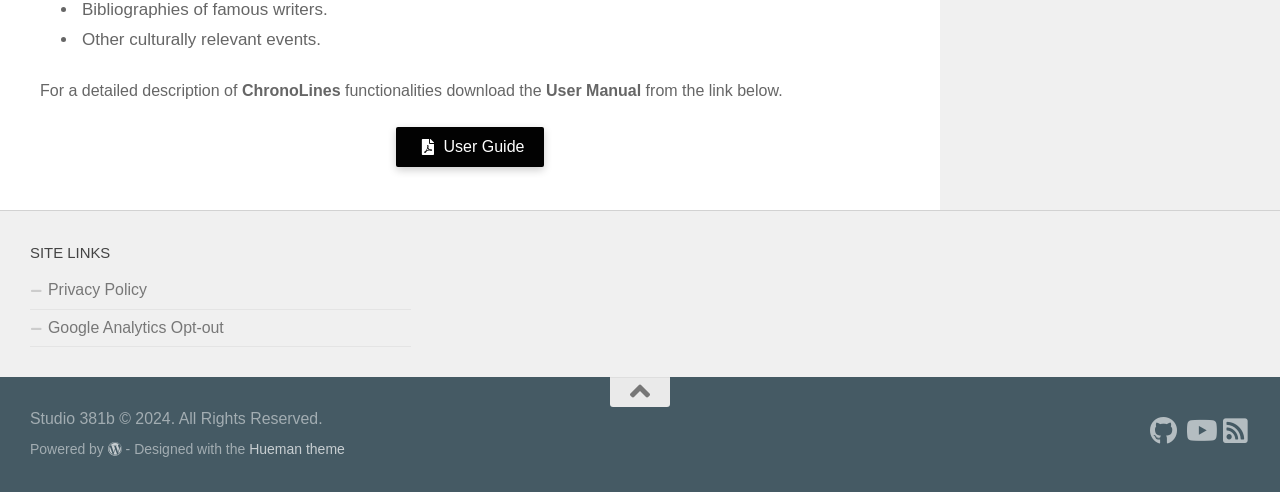Using the details in the image, give a detailed response to the question below:
Who designed the theme of the webpage?

I found the text 'Designed with the Hueman theme' on the webpage, which suggests that Hueman is the designer of the theme.